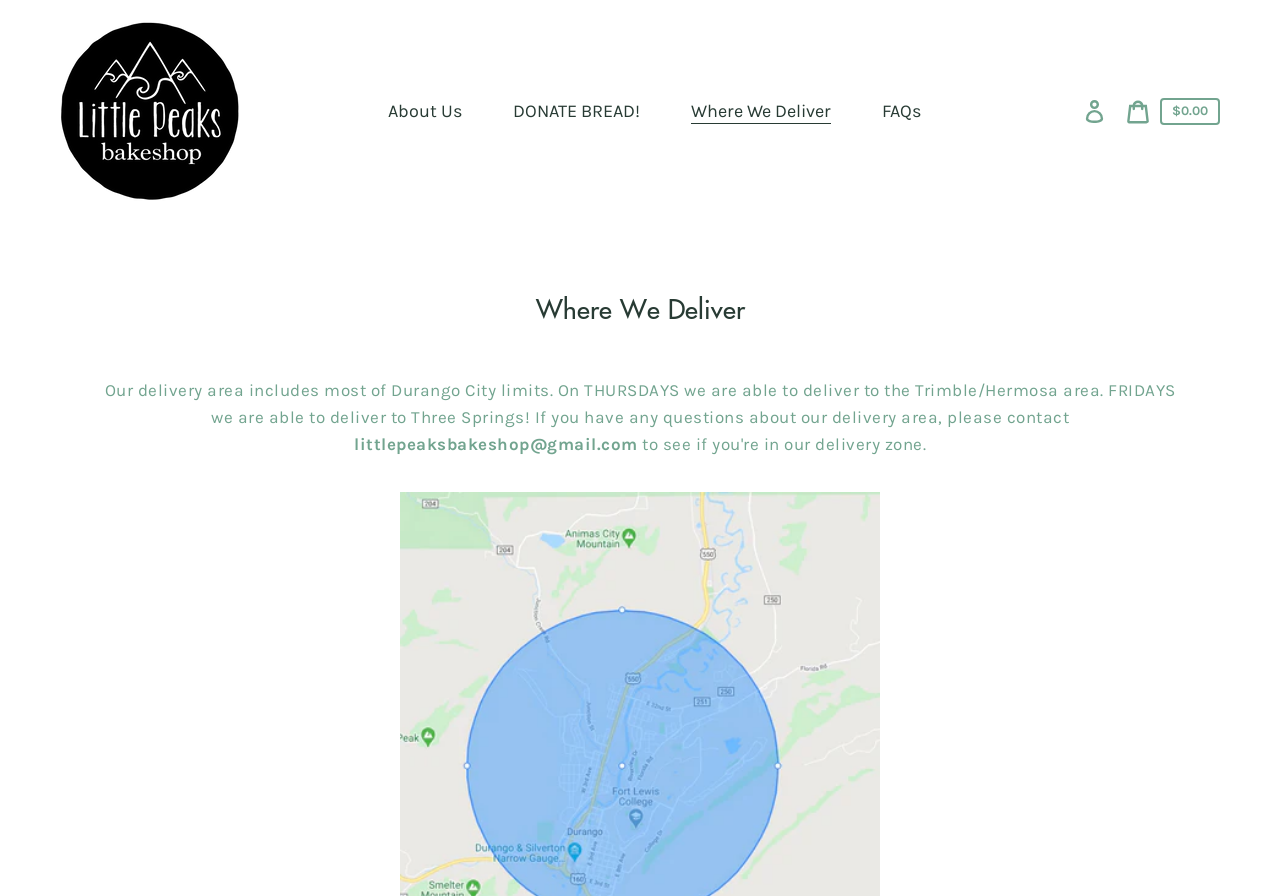What area can they deliver to on Fridays?
From the image, provide a succinct answer in one word or a short phrase.

Three Springs